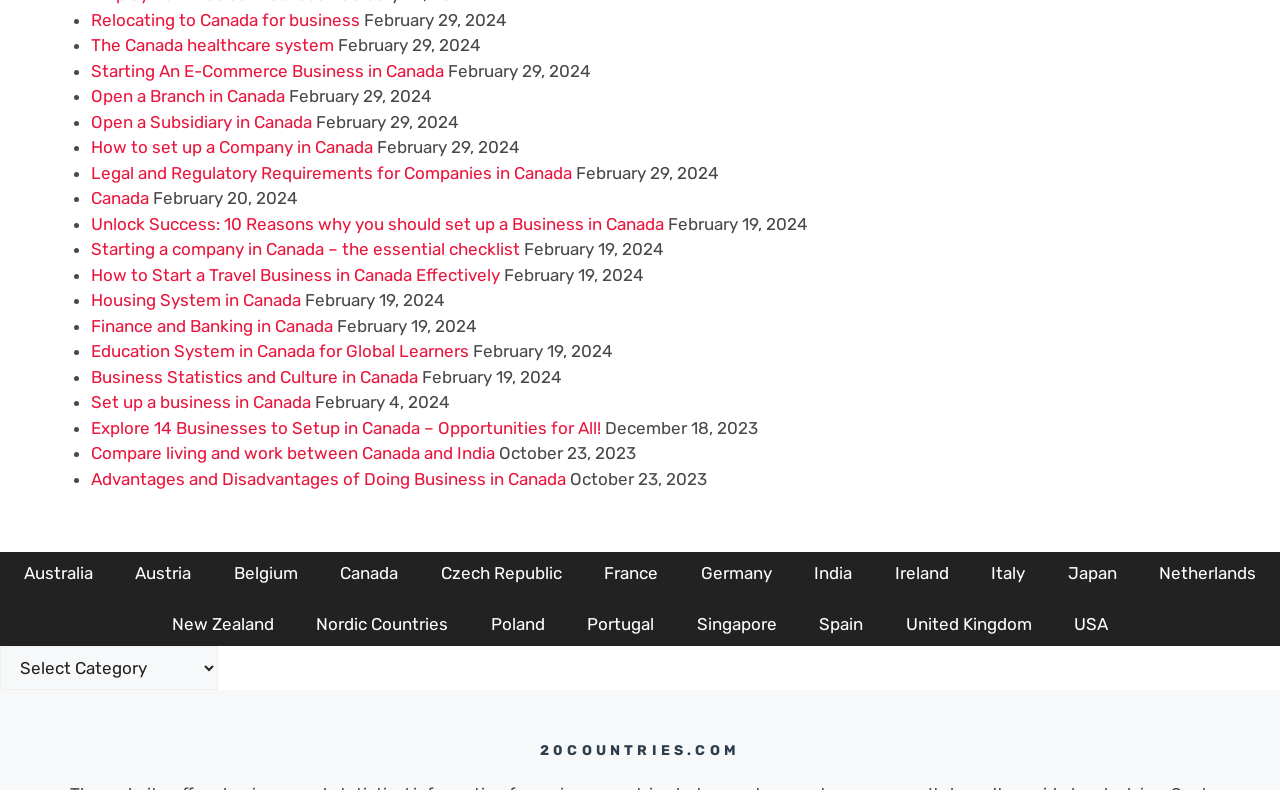Please provide a brief answer to the following inquiry using a single word or phrase:
What country is the webpage primarily about?

Canada